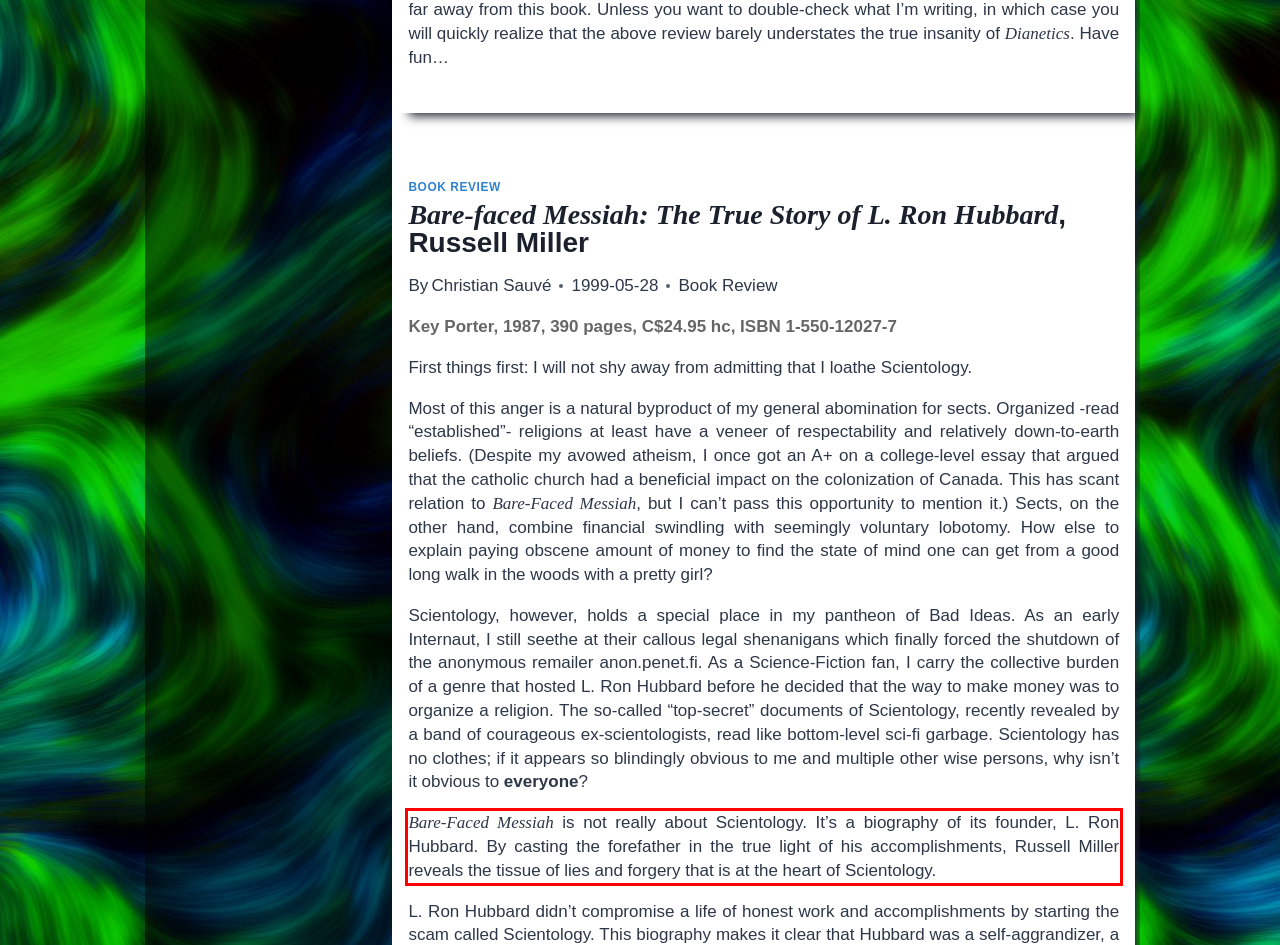Review the webpage screenshot provided, and perform OCR to extract the text from the red bounding box.

Bare-Faced Messiah is not really about Scientology. It’s a biography of its founder, L. Ron Hubbard. By casting the forefather in the true light of his accomplishments, Russell Miller reveals the tissue of lies and forgery that is at the heart of Scientology.